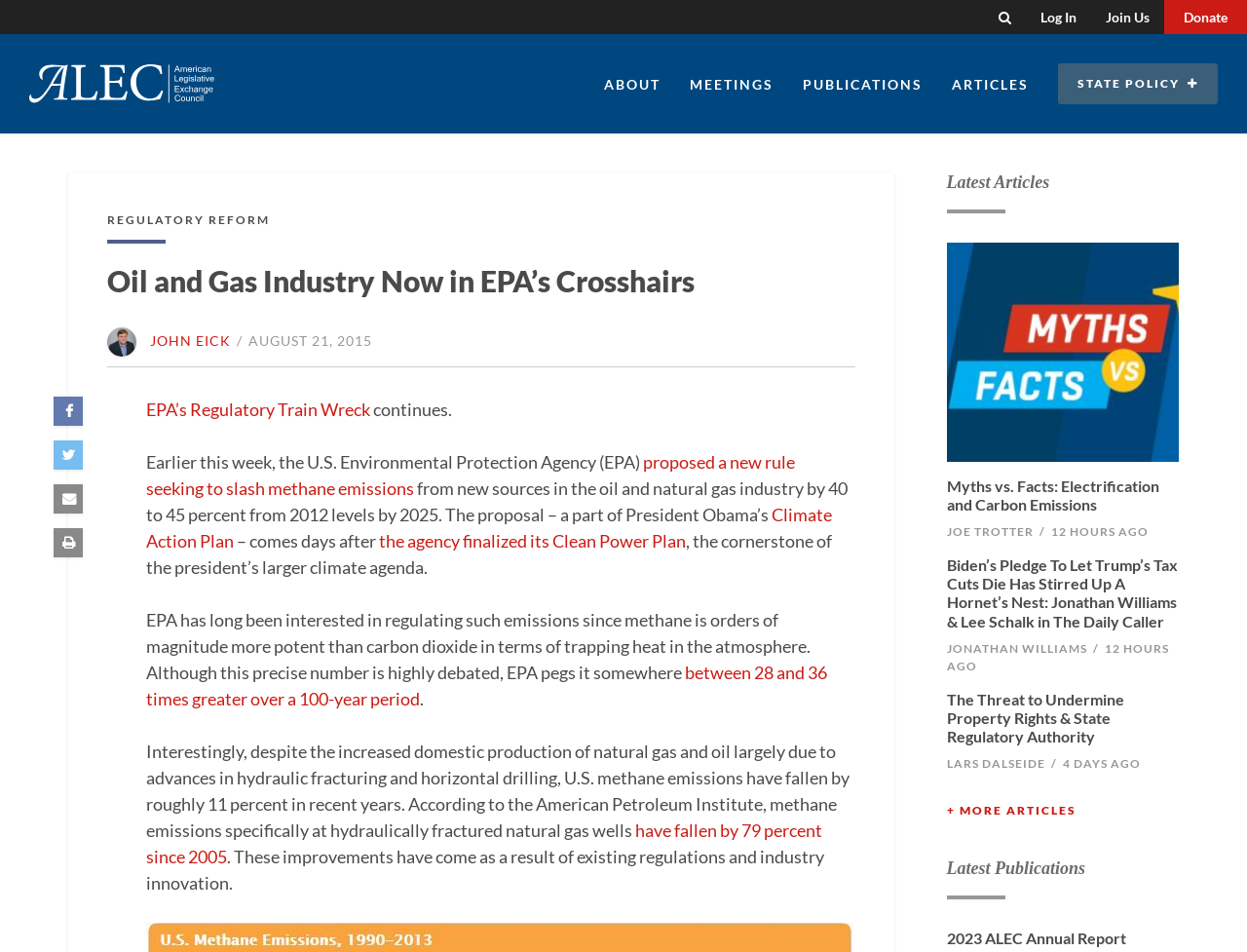Please locate and retrieve the main header text of the webpage.

Oil and Gas Industry Now in EPA’s Crosshairs